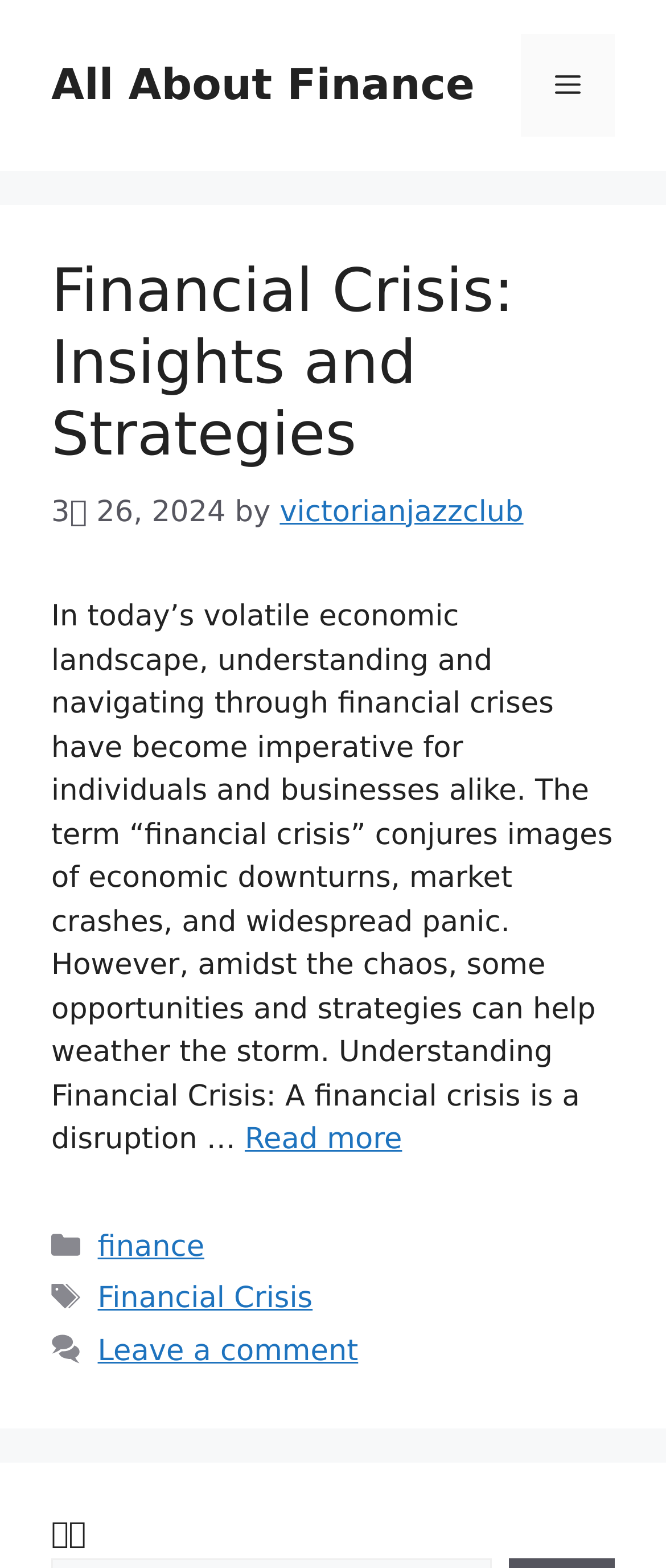Please locate the clickable area by providing the bounding box coordinates to follow this instruction: "search".

[0.077, 0.968, 0.129, 0.99]